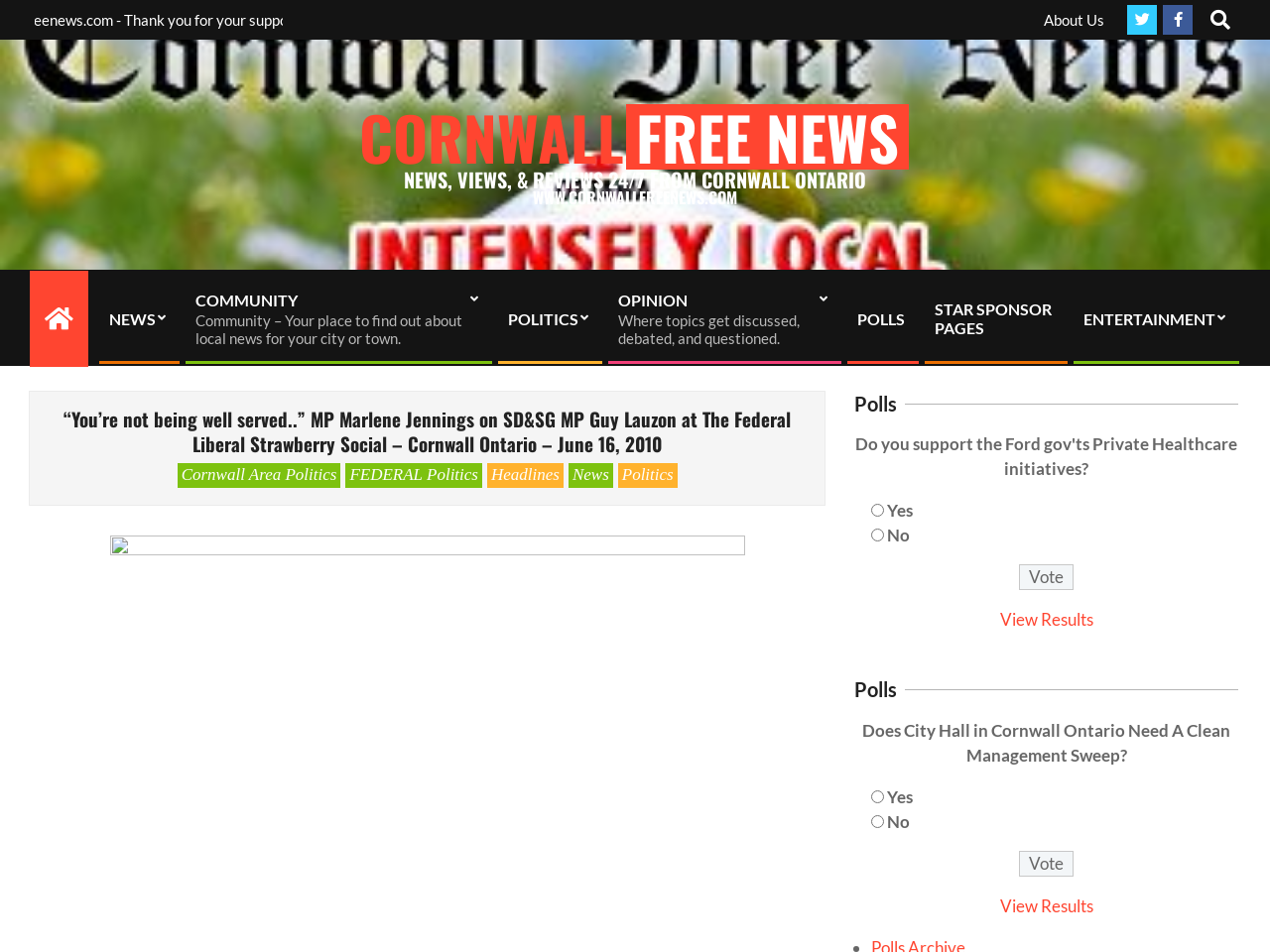Show the bounding box coordinates of the region that should be clicked to follow the instruction: "Go to About Us page."

[0.822, 0.011, 0.87, 0.03]